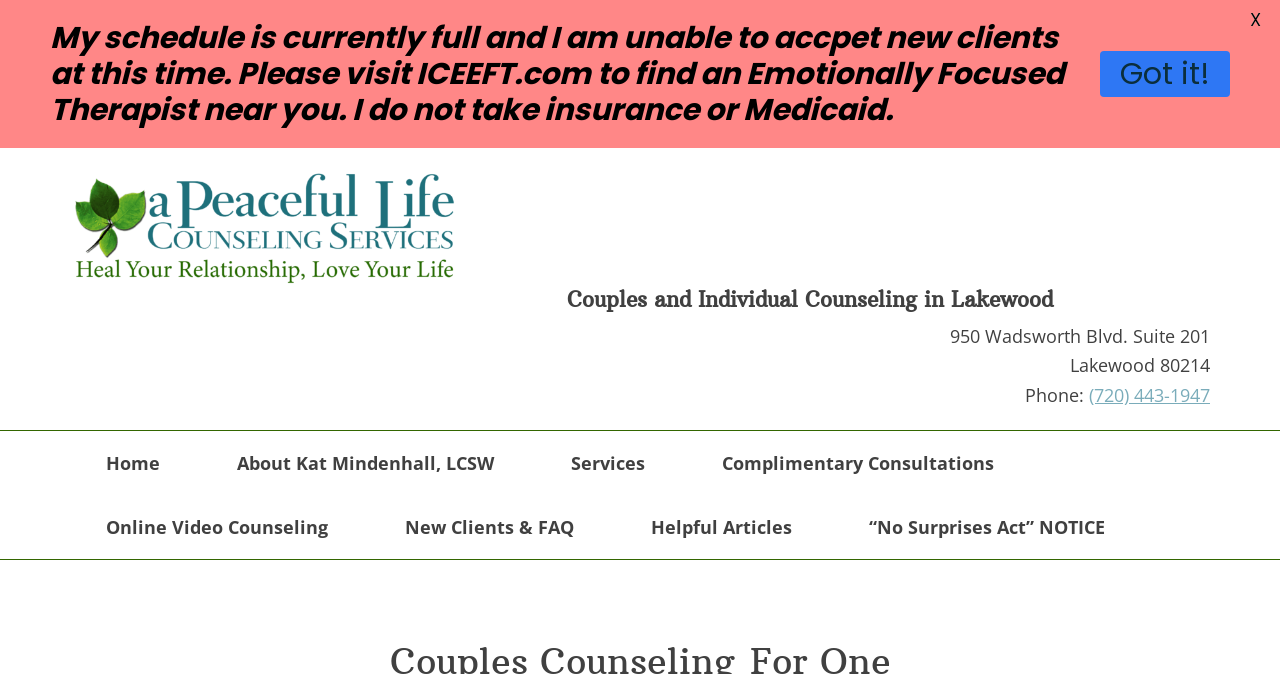Determine the coordinates of the bounding box for the clickable area needed to execute this instruction: "Click the phone number to make a call".

[0.851, 0.568, 0.945, 0.603]